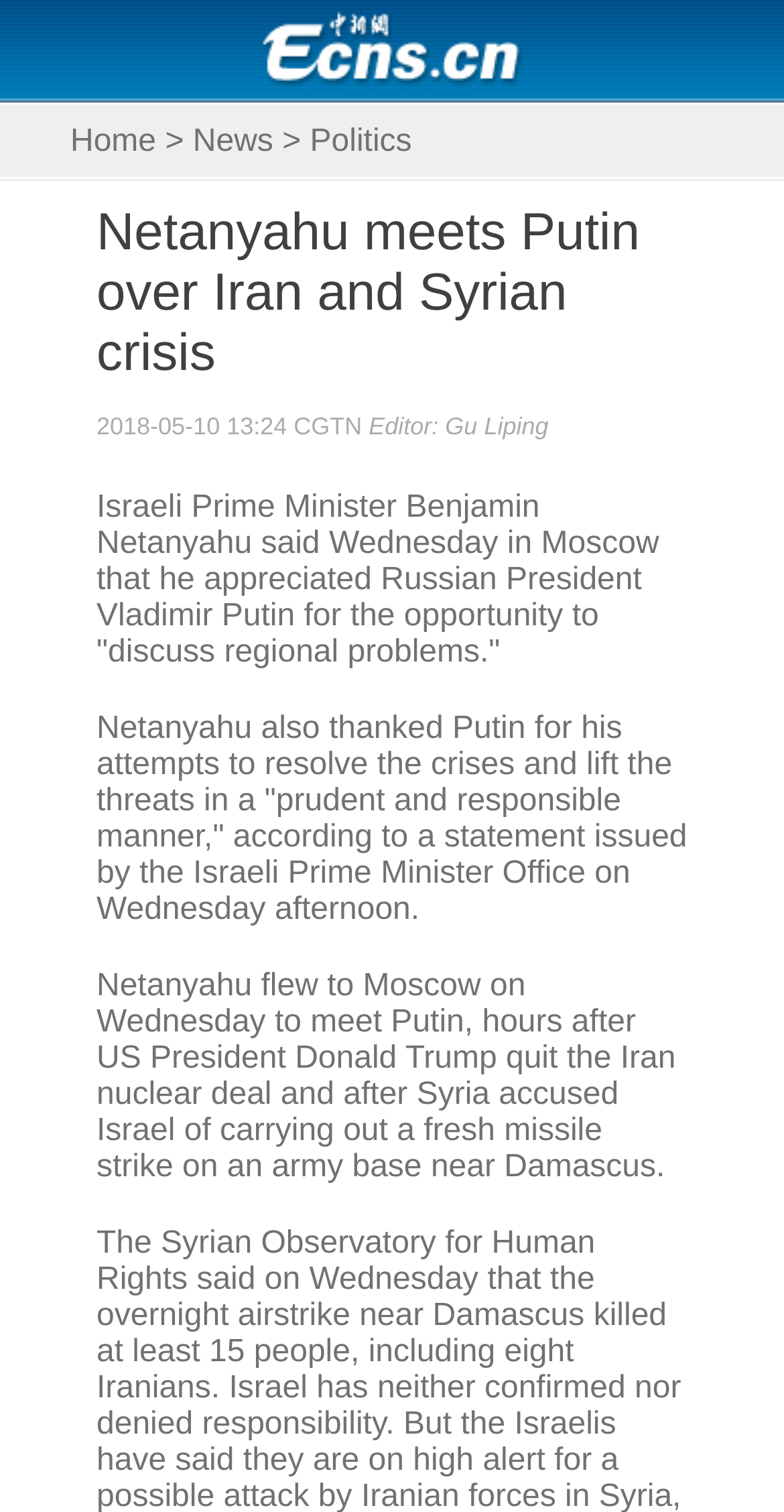Locate the primary headline on the webpage and provide its text.

Netanyahu meets Putin over Iran and Syrian crisis